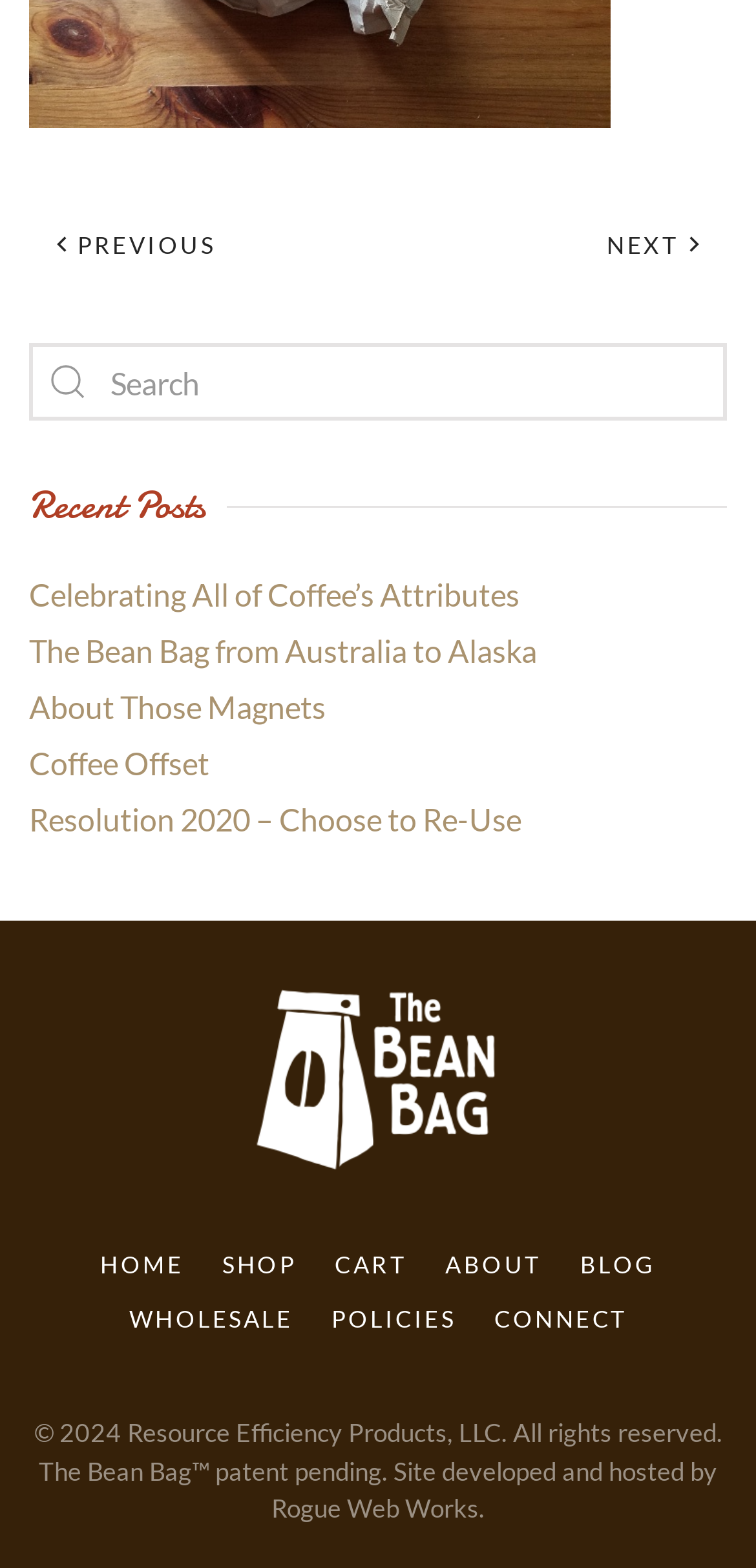Locate the coordinates of the bounding box for the clickable region that fulfills this instruction: "visit the shop".

[0.294, 0.796, 0.392, 0.818]